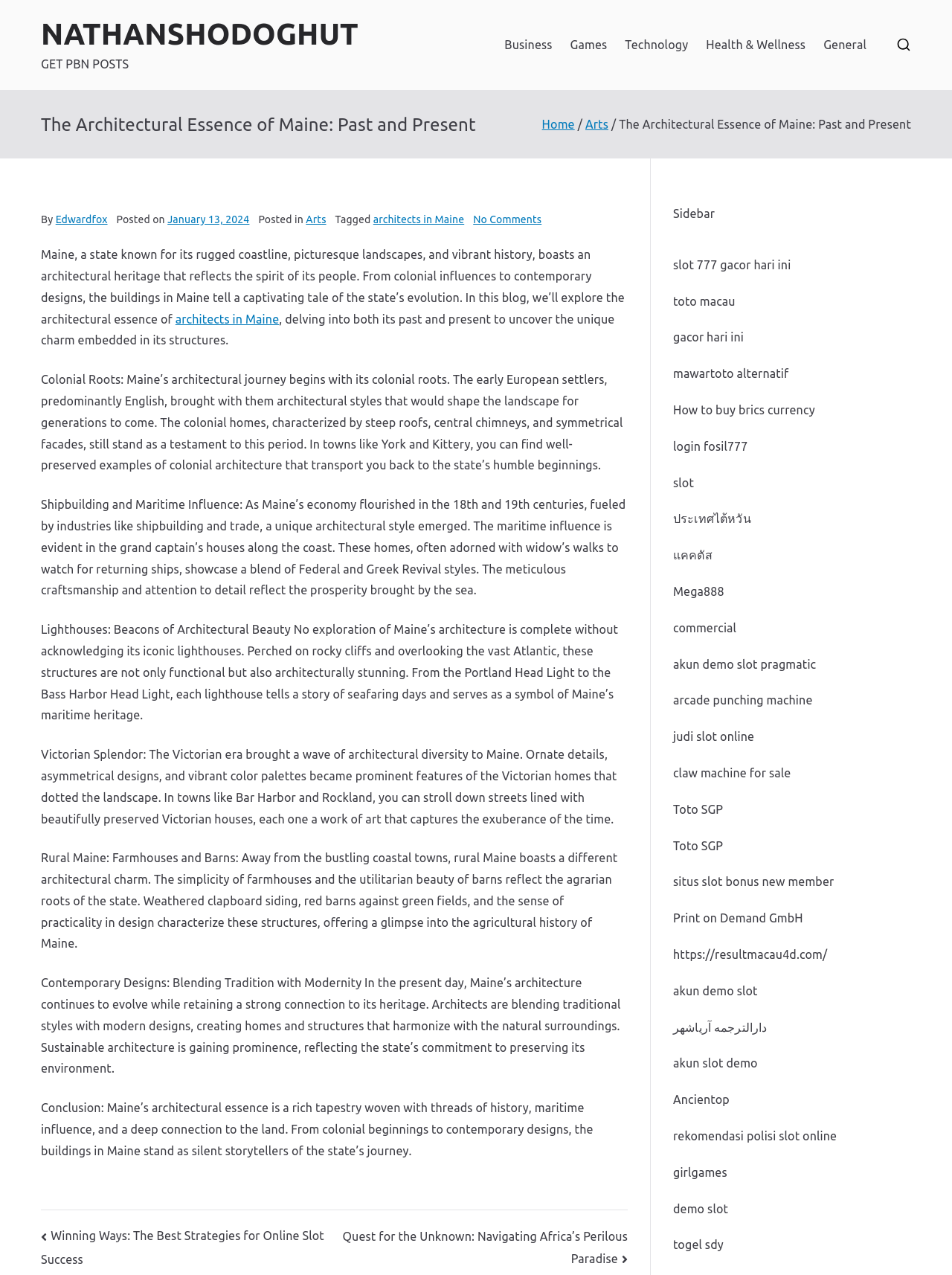Provide a thorough description of this webpage.

The webpage is about the architectural essence of Maine, showcasing its past and present. At the top, there is a navigation bar with links to different categories, including Business, Games, Technology, Health & Wellness, and General. Below the navigation bar, there is a heading that reads "The Architectural Essence of Maine: Past and Present" followed by a breadcrumbs navigation section.

The main content of the webpage is an article that explores the architectural heritage of Maine, from its colonial roots to contemporary designs. The article is divided into sections, each focusing on a specific aspect of Maine's architecture, such as shipbuilding and maritime influence, lighthouses, Victorian splendor, rural Maine, and contemporary designs.

Throughout the article, there are links to related topics, such as architects in Maine, and images are likely present, although not explicitly described. The article concludes with a summary of Maine's architectural essence, highlighting its rich history and connection to the land.

On the right side of the webpage, there is a sidebar with numerous links to various topics, including online slots, African travel, and currency exchange. These links appear to be unrelated to the main article and may be advertisements or sponsored content.

At the bottom of the webpage, there is a section for post navigation, with links to other articles, including "Winning Ways: The Best Strategies for Online Slot Success" and "Quest for the Unknown: Navigating Africa's Perilous Paradise".